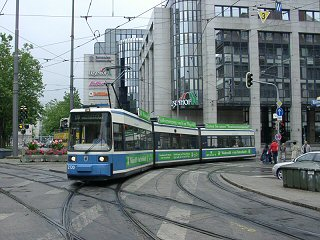Respond to the question below with a single word or phrase: What is reflected in the image about Munich's commitment?

Reorganizing public transit services